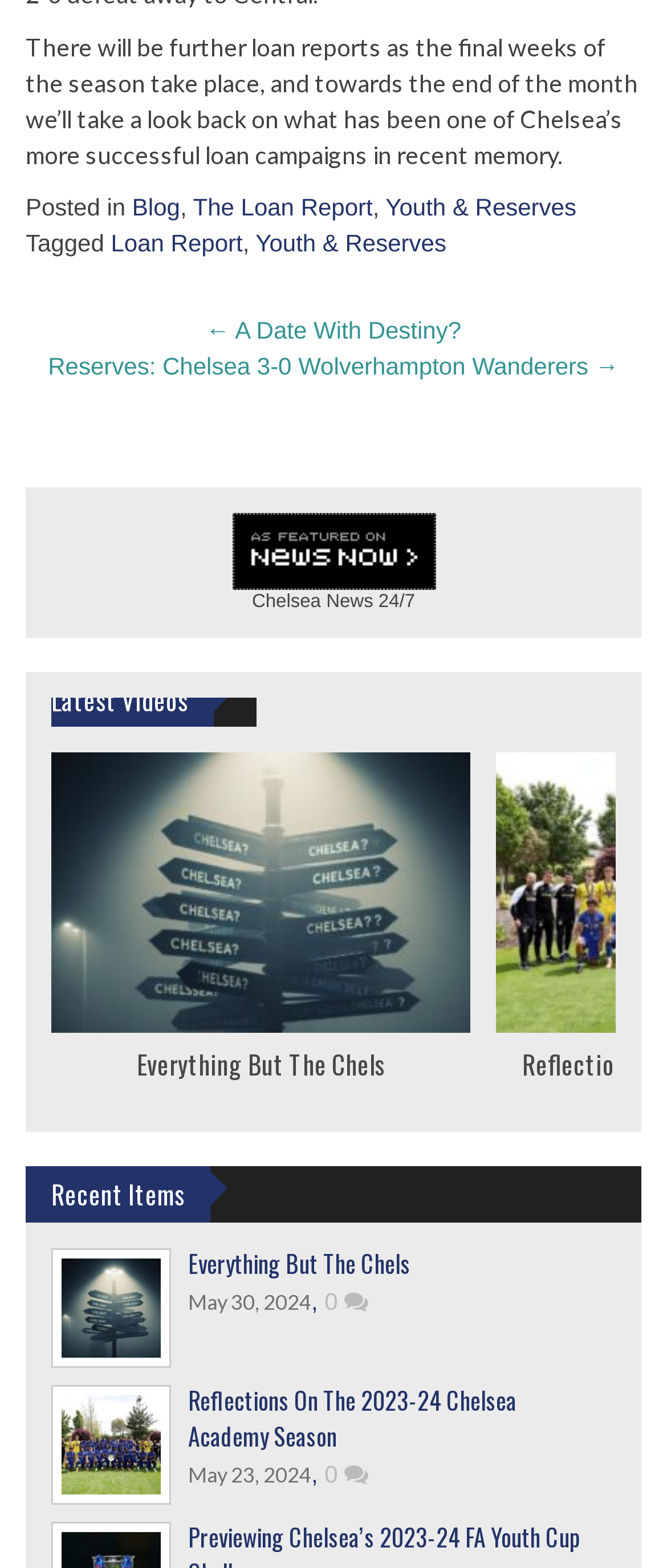Determine the bounding box coordinates of the clickable region to execute the instruction: "Click the 'Blog' link". The coordinates should be four float numbers between 0 and 1, denoted as [left, top, right, bottom].

[0.198, 0.123, 0.27, 0.141]